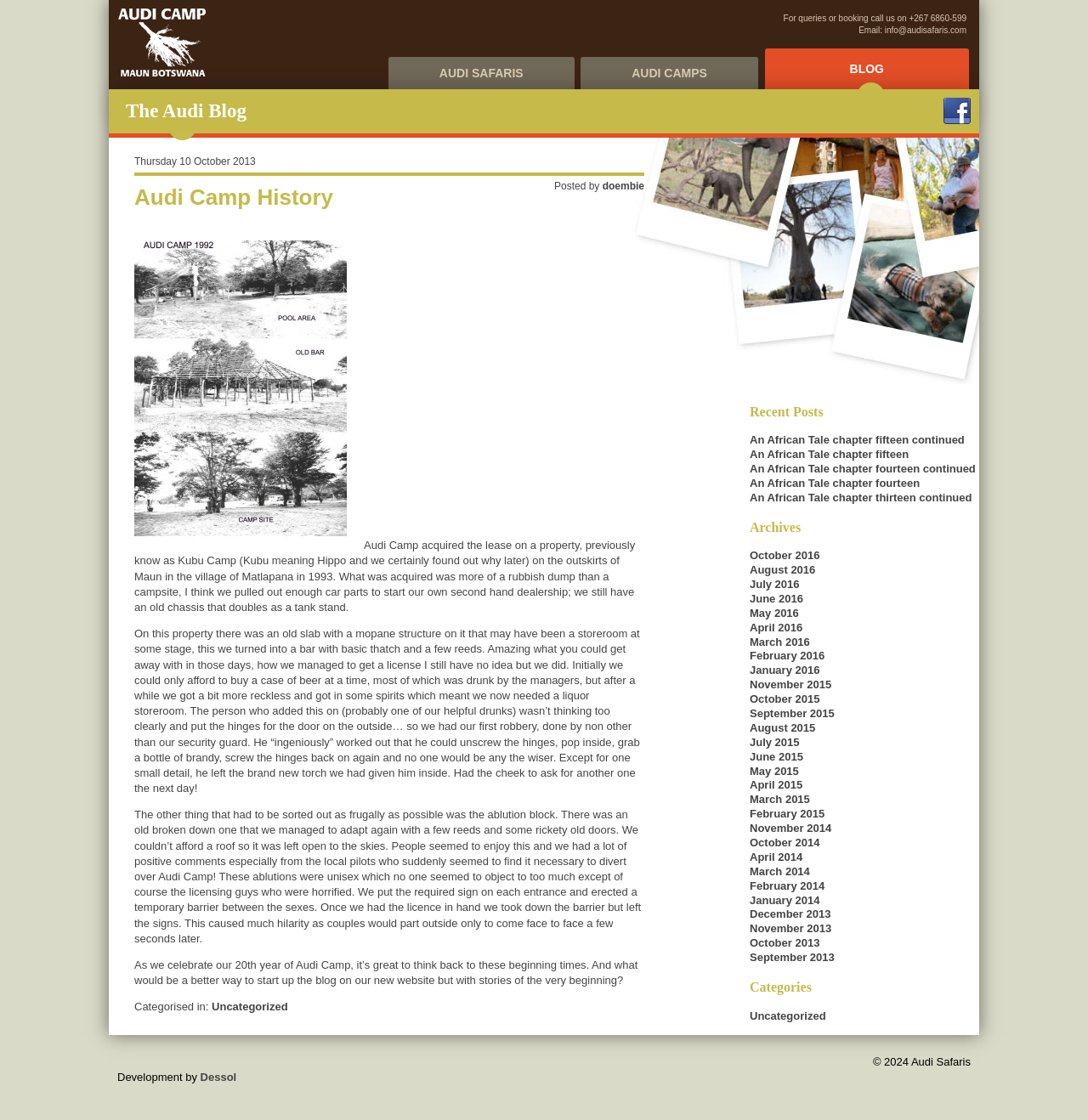What is the topic of the blog post?
Examine the image closely and answer the question with as much detail as possible.

The topic of the blog post can be found in the heading 'Audi Camp History' which is located in the main content area of the webpage.